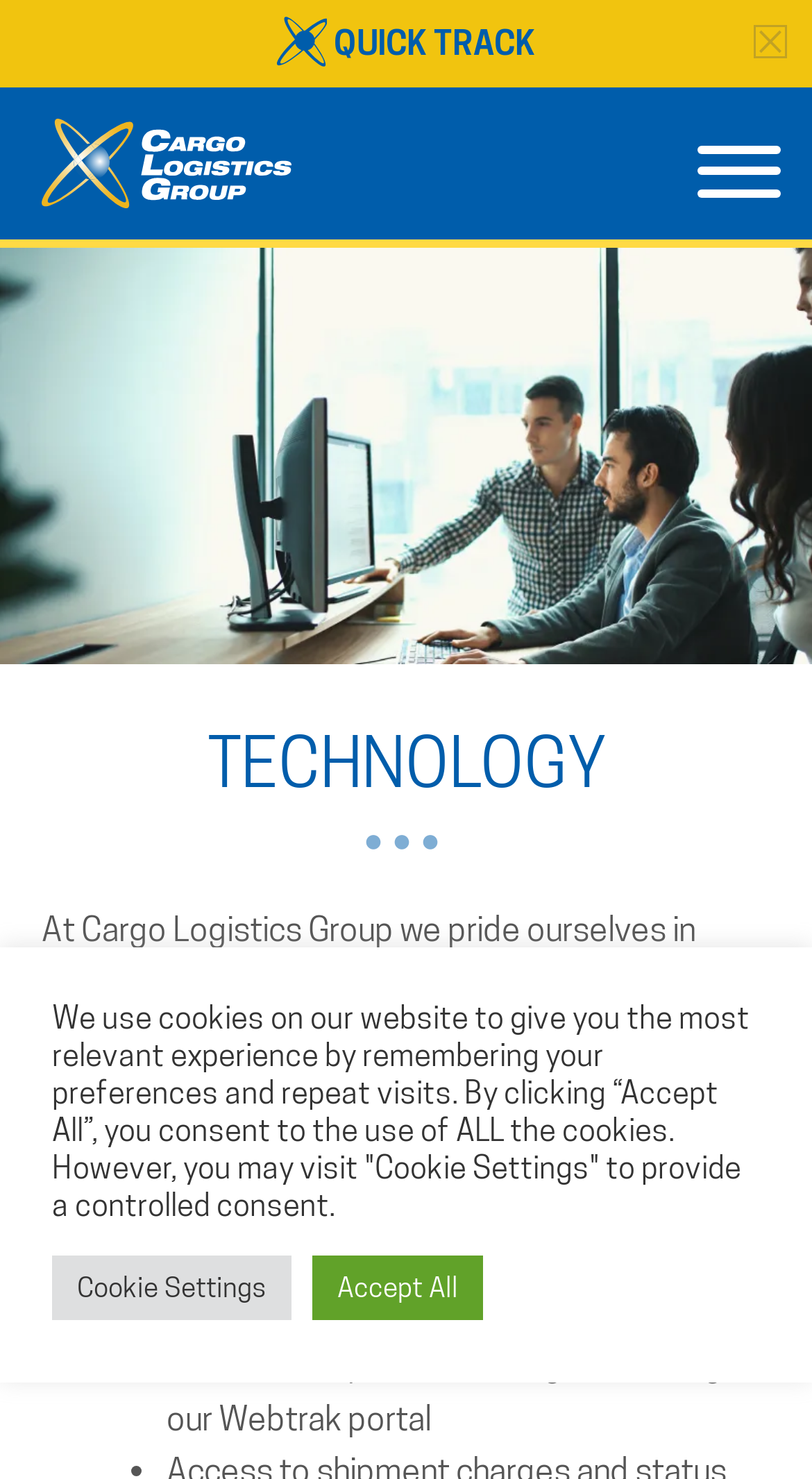What is the purpose of the Webtrak portal?
Using the visual information, reply with a single word or short phrase.

Real-time shipment tracking